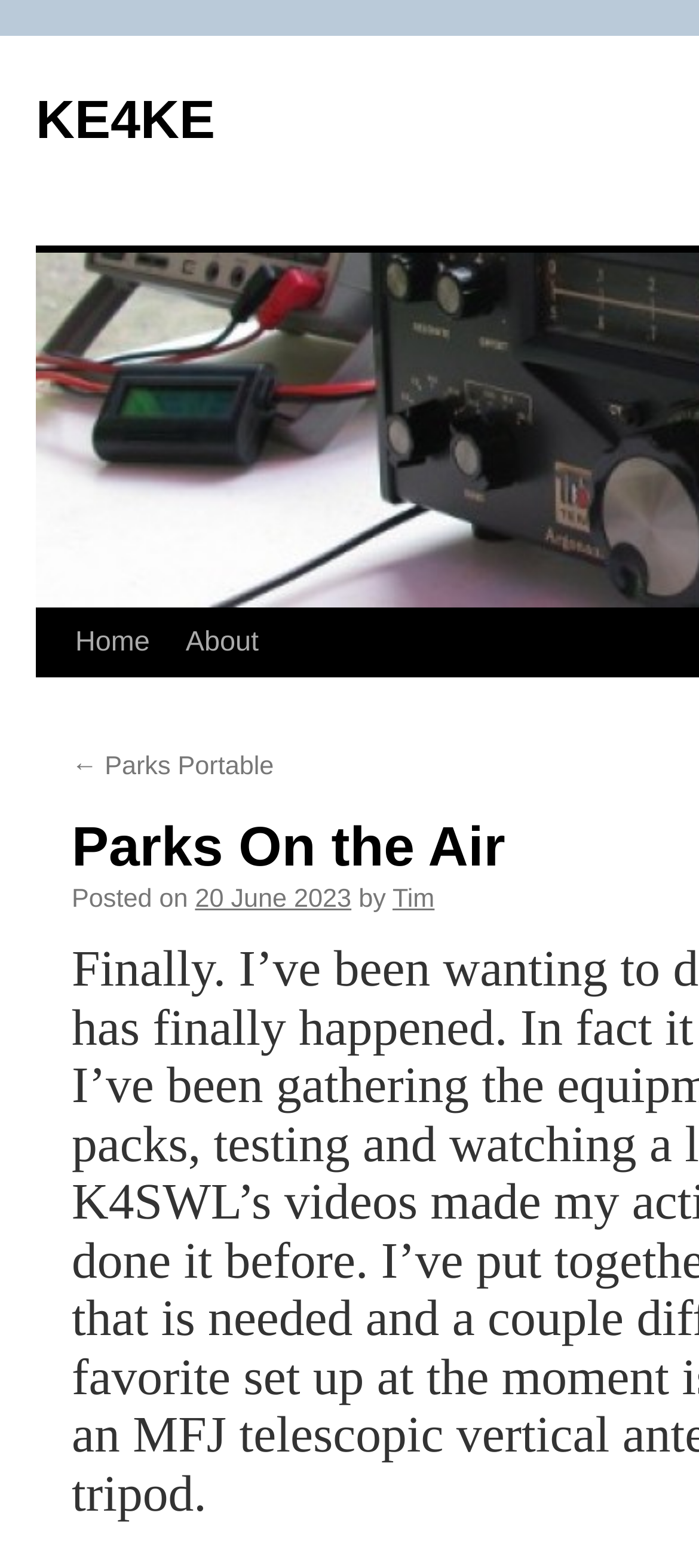What is the date of the post?
Please analyze the image and answer the question with as much detail as possible.

I found the date of the post by looking at the text 'Posted on' followed by a link '20 June 2023' which indicates the date of the post.